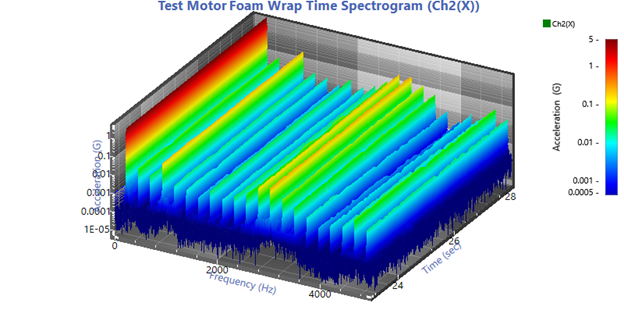What is the purpose of wrapping the motor in foam?
Please answer the question with a detailed and comprehensive explanation.

The purpose of wrapping the motor in foam is to reduce high-frequency interference in motor performance, as concluded from the spectrogram. The foam wrapping effectively minimizes the high-frequency interference, which is evident from the spectrogram.